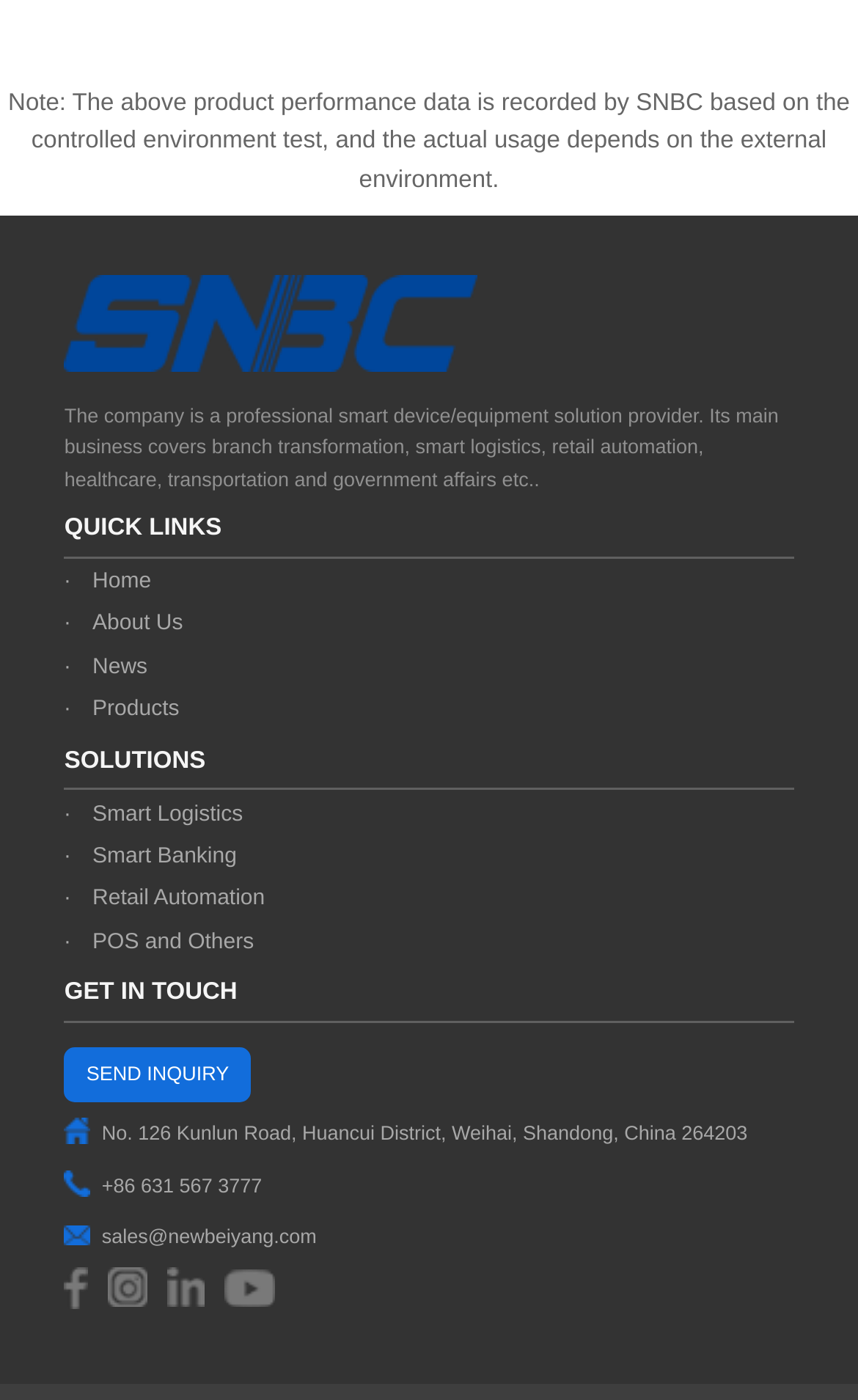Specify the bounding box coordinates (top-left x, top-left y, bottom-right x, bottom-right y) of the UI element in the screenshot that matches this description: ·Products

[0.075, 0.495, 0.925, 0.52]